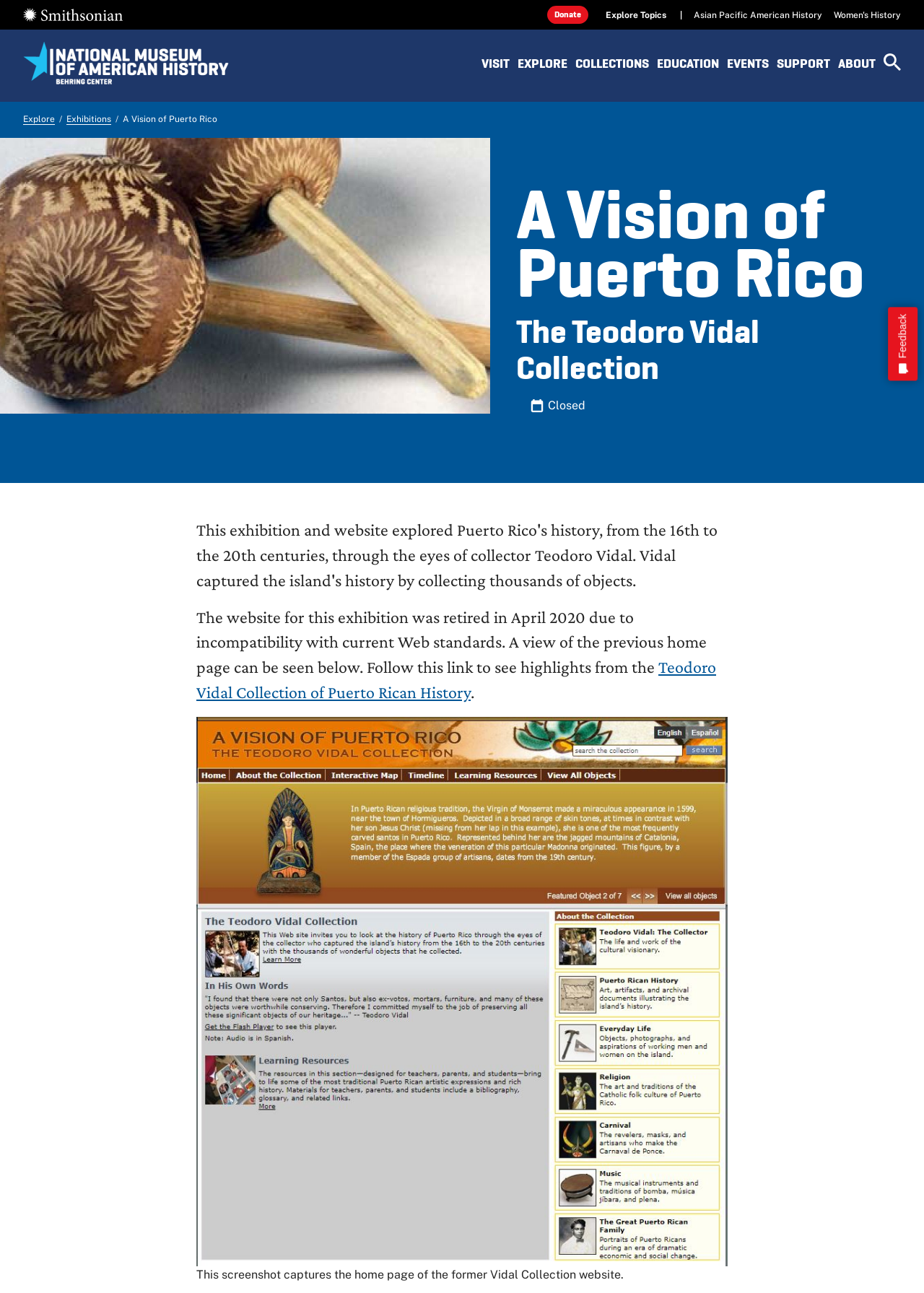What is the name of the museum?
Based on the image, answer the question with as much detail as possible.

I found the answer by looking at the link 'National Museum of American History' at the top of the webpage, which suggests that this is the name of the museum.